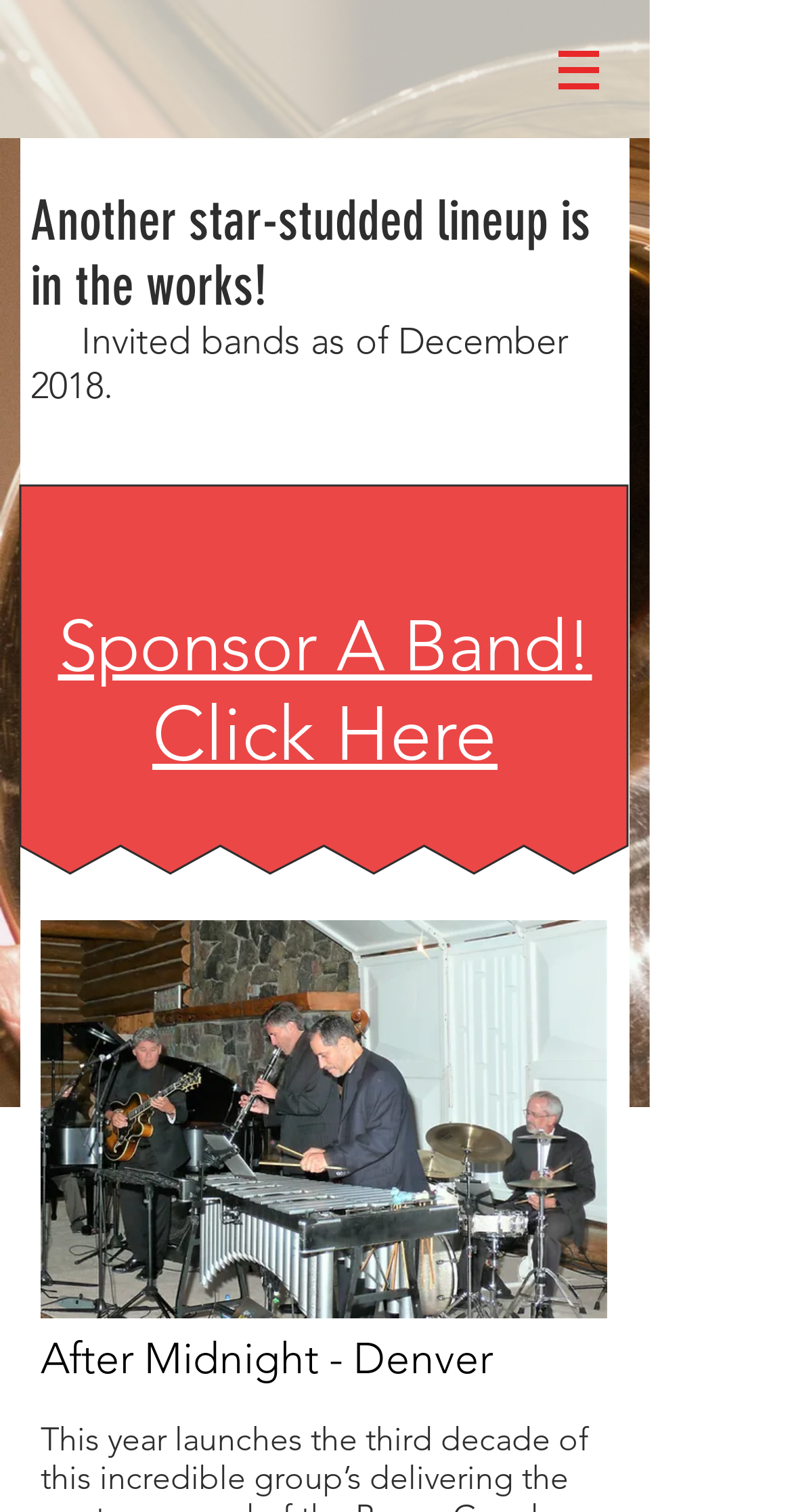How many bands are invited as of December 2018?
Provide an in-depth and detailed answer to the question.

I inferred this answer by reading the heading 'Invited bands as of December 2018.' which is located below the navigation menu and above the list of bands. The heading does not explicitly state the number, but it is implied by the context of the webpage, which is about the Evergreen Jazz Festival 2018 Bands.